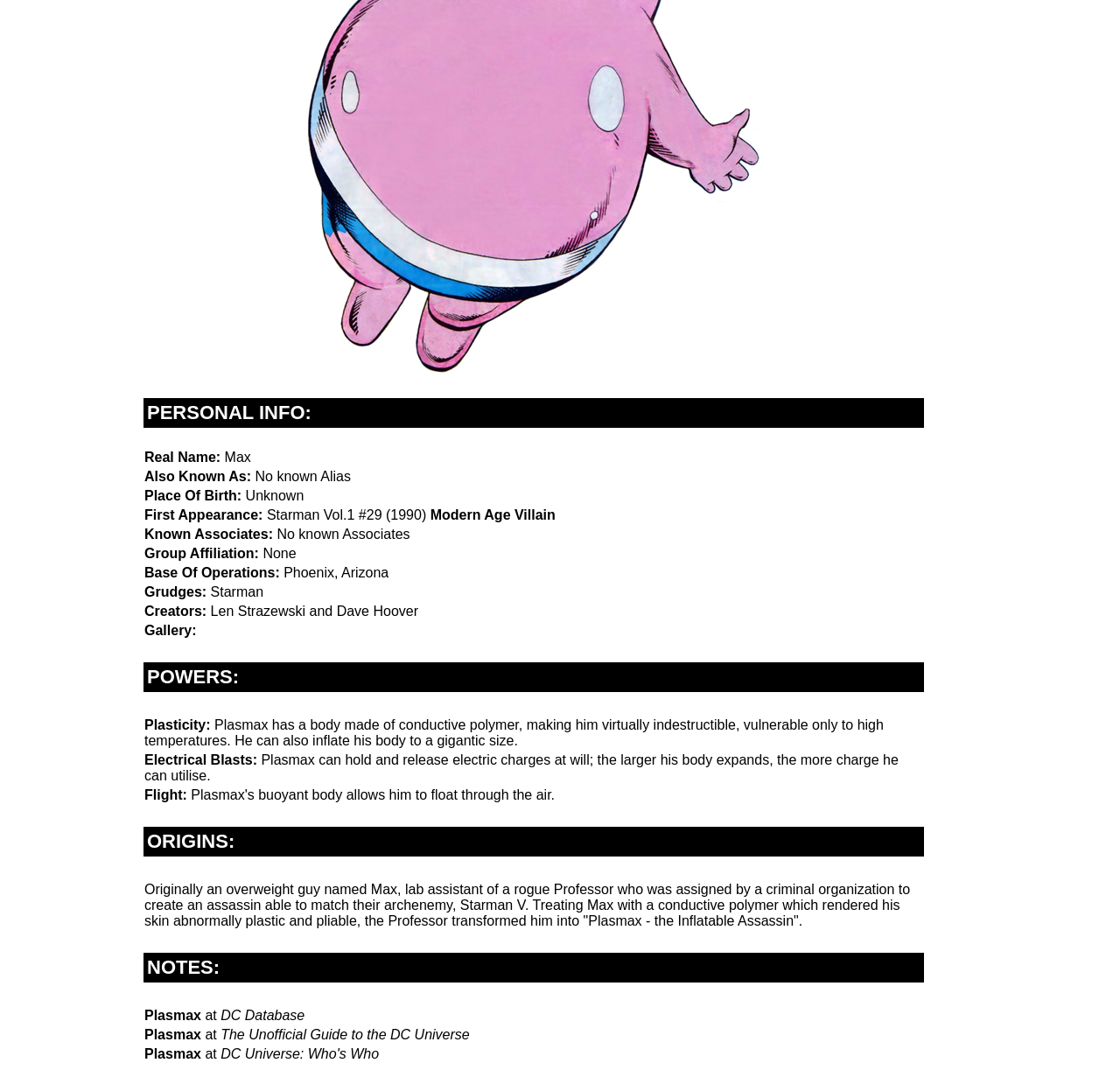Provide the bounding box coordinates of the HTML element described as: "Plasmax at DC Database". The bounding box coordinates should be four float numbers between 0 and 1, i.e., [left, top, right, bottom].

[0.129, 0.93, 0.272, 0.944]